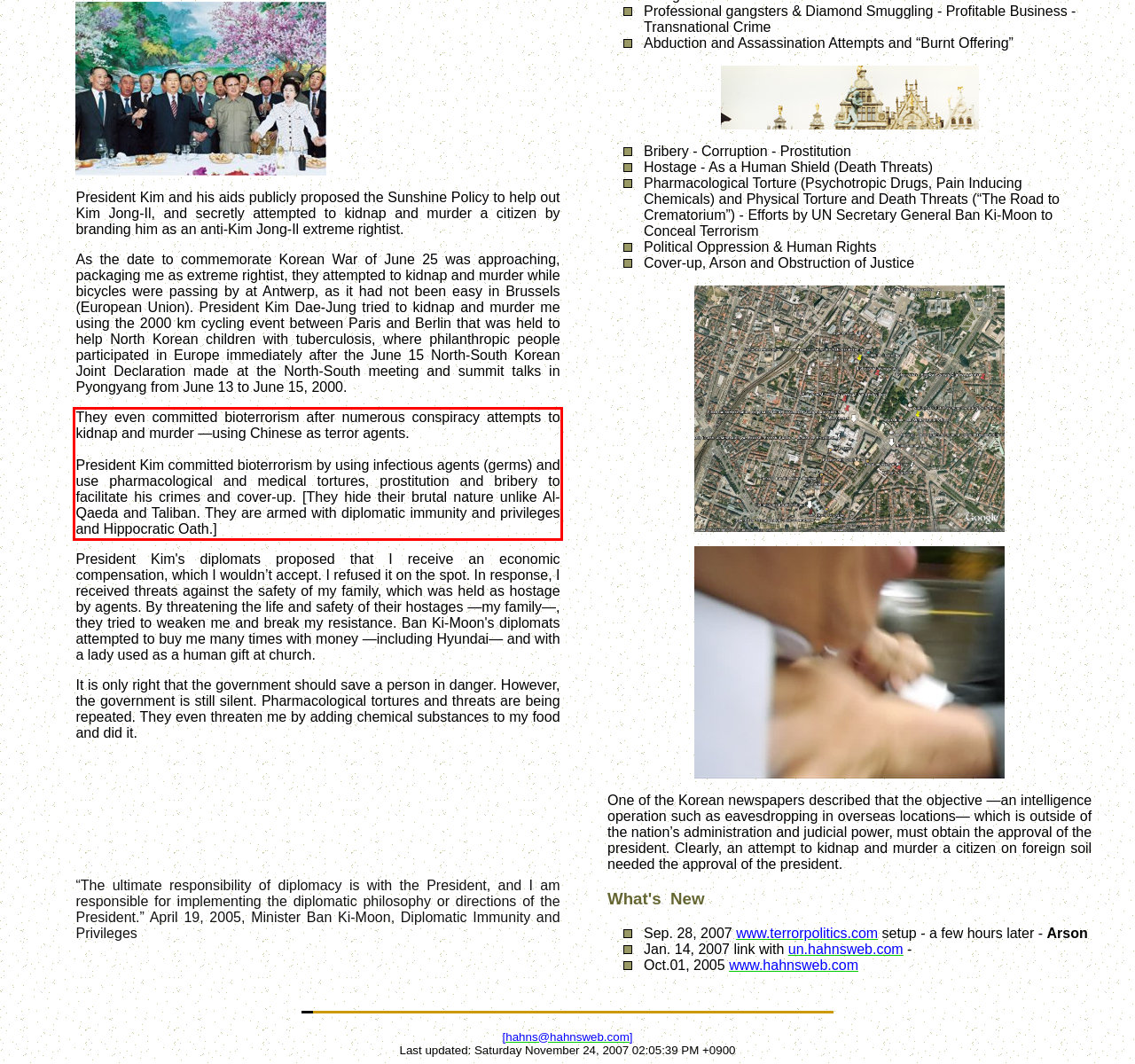You are given a screenshot of a webpage with a UI element highlighted by a red bounding box. Please perform OCR on the text content within this red bounding box.

They even committed bioterrorism after numerous conspiracy attempts to kidnap and murder —using Chinese as terror agents. President Kim committed bioterrorism by using infectious agents (germs) and use pharmacological and medical tortures, prostitution and bribery to facilitate his crimes and cover-up. [They hide their brutal nature unlike Al-Qaeda and Taliban. They are armed with diplomatic immunity and privileges and Hippocratic Oath.]